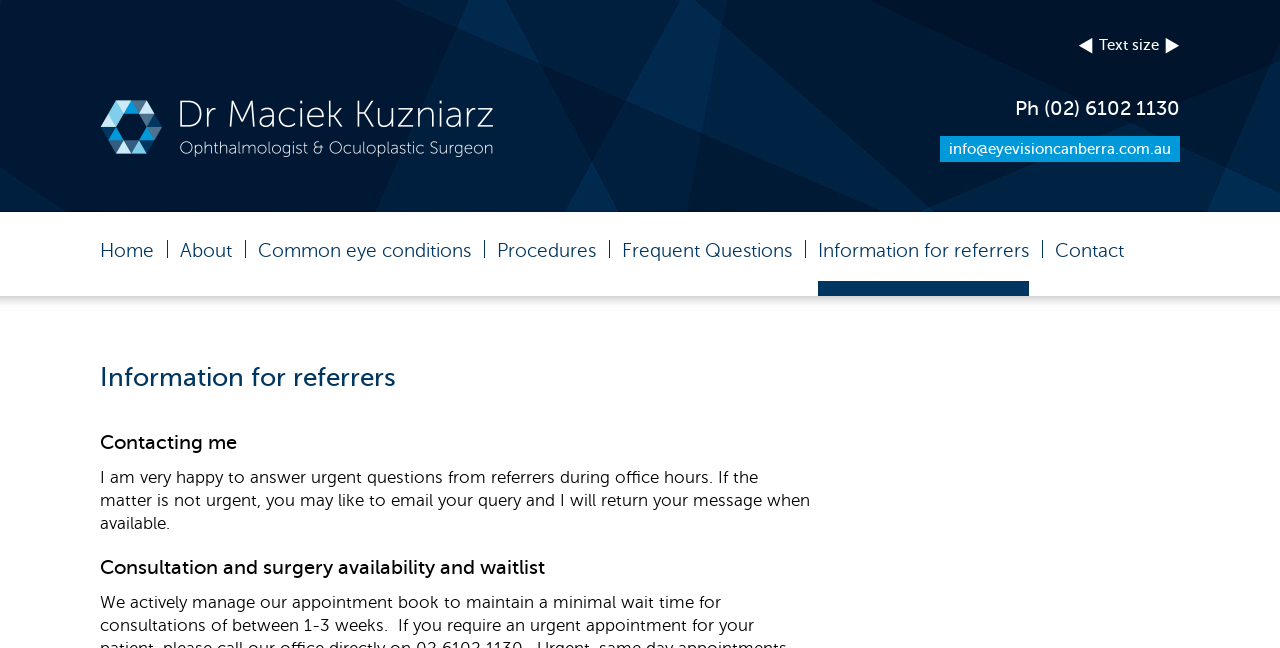Write a detailed summary of the webpage, including text, images, and layout.

The webpage is about Dr. Maciek Kuzniarz, a Canberra-based ophthalmologist and oculoplastic surgeon, and his private practice, EyeVision Canberra. 

At the top left of the page, there is a link to Dr. Maciek Kuzniarz's profile, accompanied by an image of him. 

On the top right, there are three links to adjust font size: decrease, text size, and increase. Next to these links, there is a phone number, Ph (02) 6102 1130, and an email address, info@eyevisioncanberra.com.au.

Below the top section, there is a navigation menu with seven links: Home, About, Common eye conditions, Procedures, Frequent Questions, Information for referrers, and Contact.

The main content of the page is divided into three sections. The first section is headed "Information for referrers" and provides some general information. The second section, headed "Contacting me", explains how to reach Dr. Kuzniarz with urgent or non-urgent queries. The third section, headed "Consultation and surgery availability and waitlist", discusses the availability of consultations and surgeries.